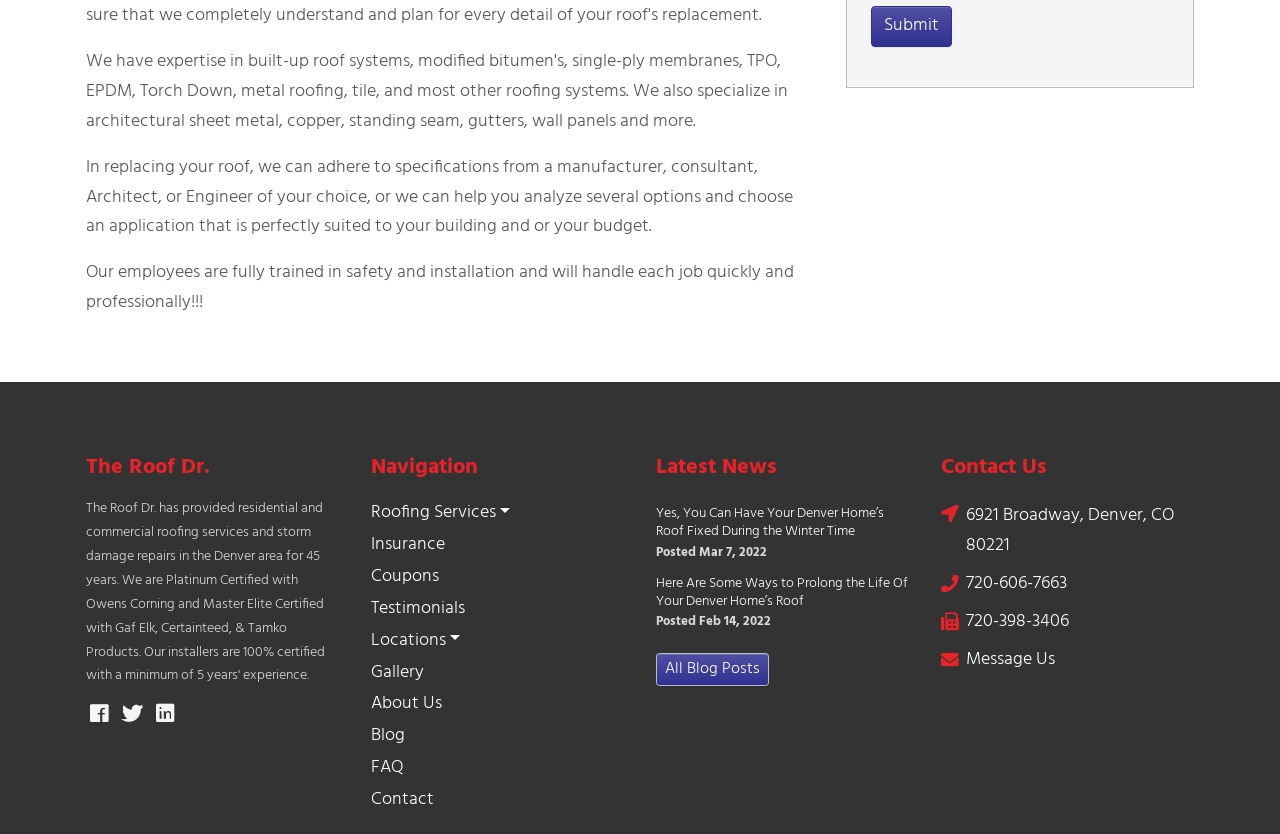Specify the bounding box coordinates of the region I need to click to perform the following instruction: "Contact us". The coordinates must be four float numbers in the range of 0 to 1, i.e., [left, top, right, bottom].

None